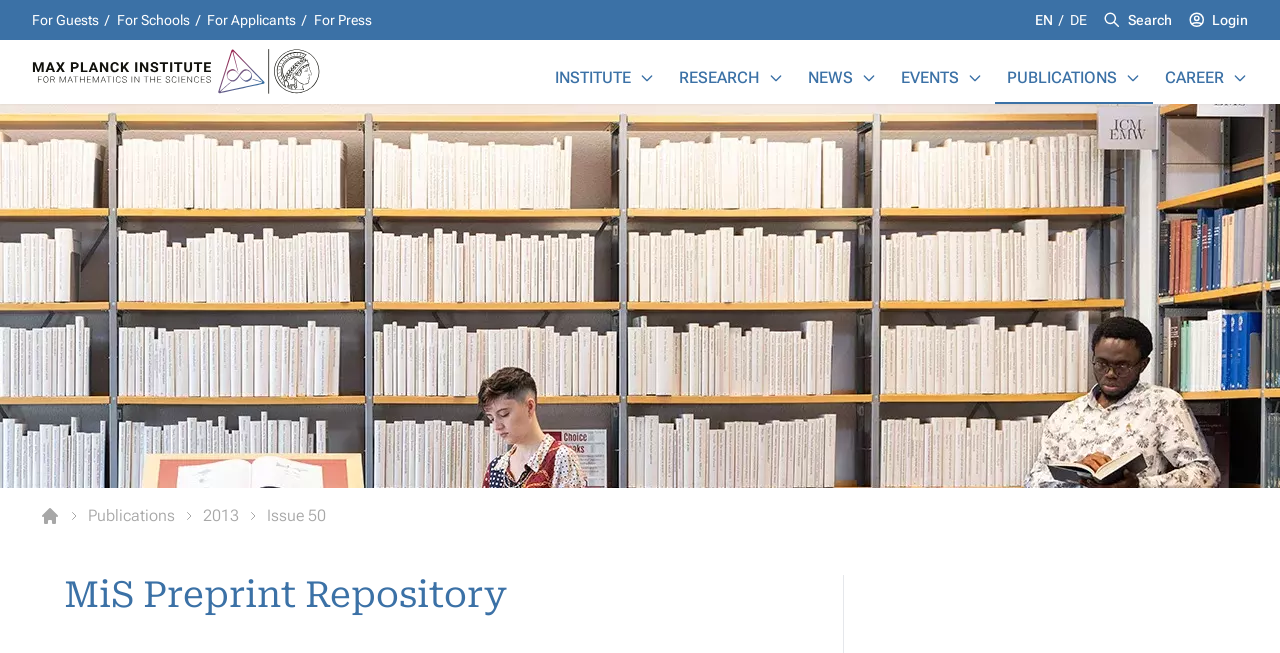Identify the bounding box coordinates for the element you need to click to achieve the following task: "Login to the system". Provide the bounding box coordinates as four float numbers between 0 and 1, in the form [left, top, right, bottom].

[0.947, 0.015, 0.975, 0.046]